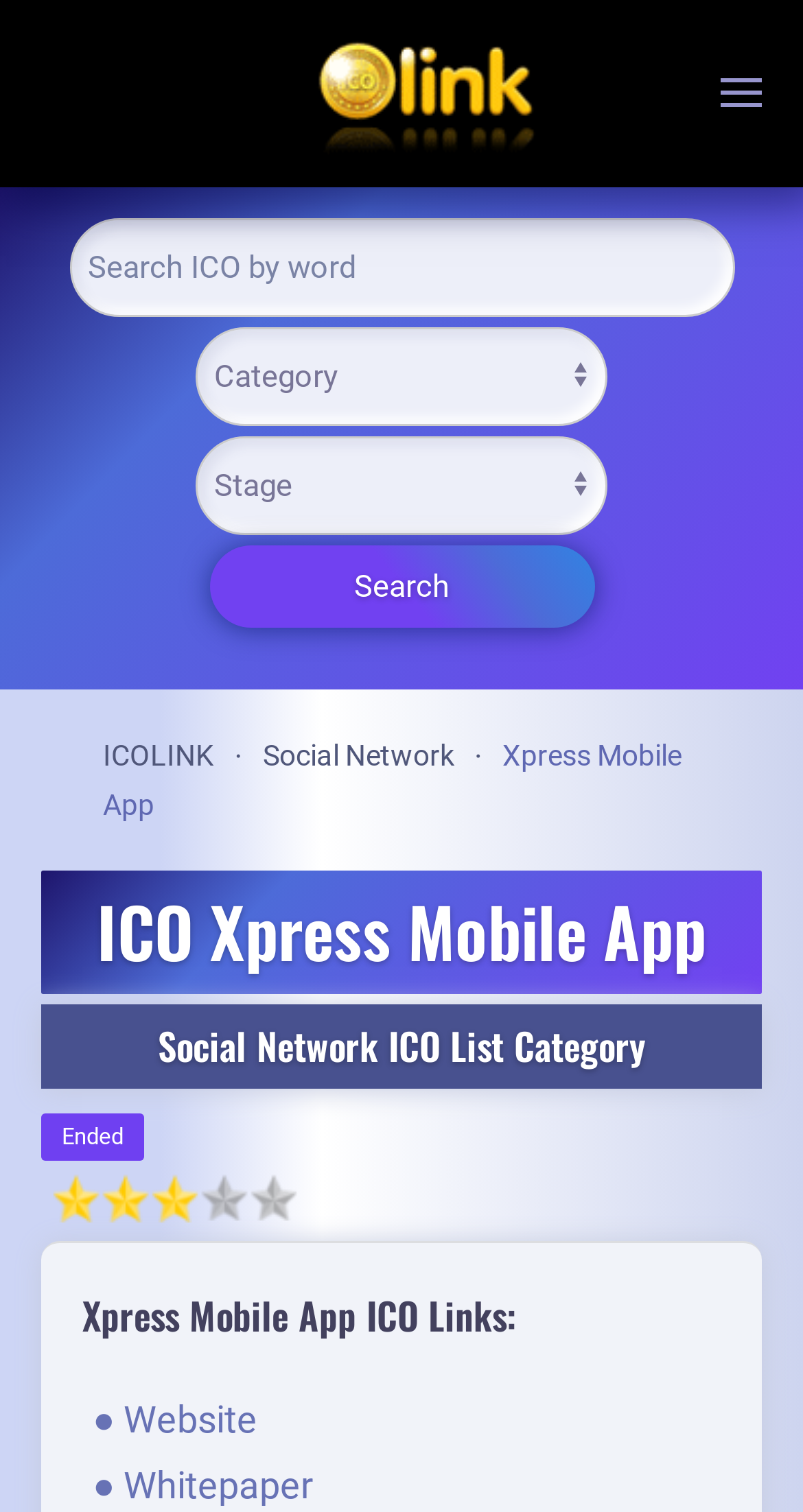Give a succinct answer to this question in a single word or phrase: 
What is the purpose of the search bar?

Search ICO